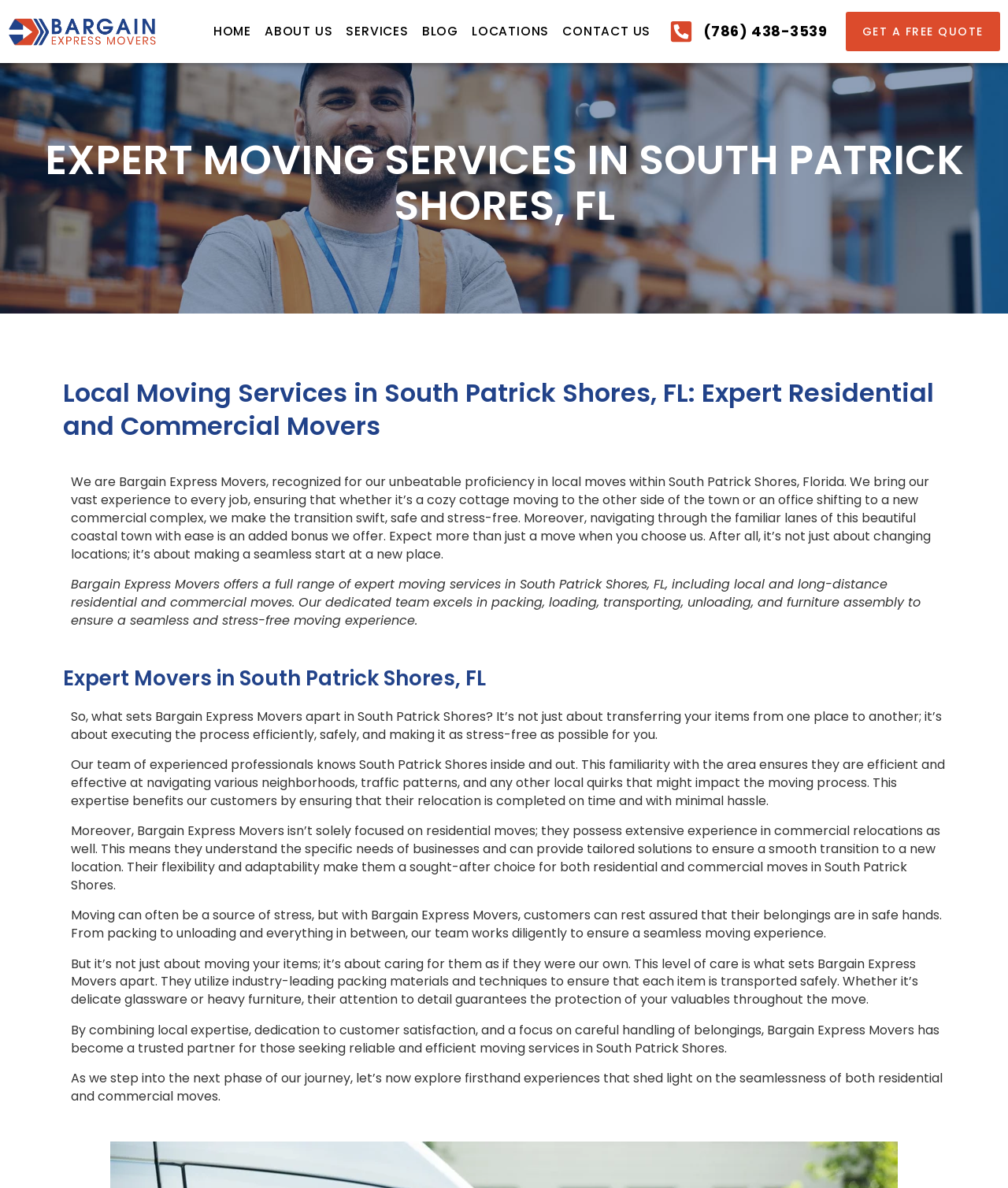What is the benefit of the company's familiarity with South Patrick Shores?
Refer to the image and respond with a one-word or short-phrase answer.

Efficient and effective navigation